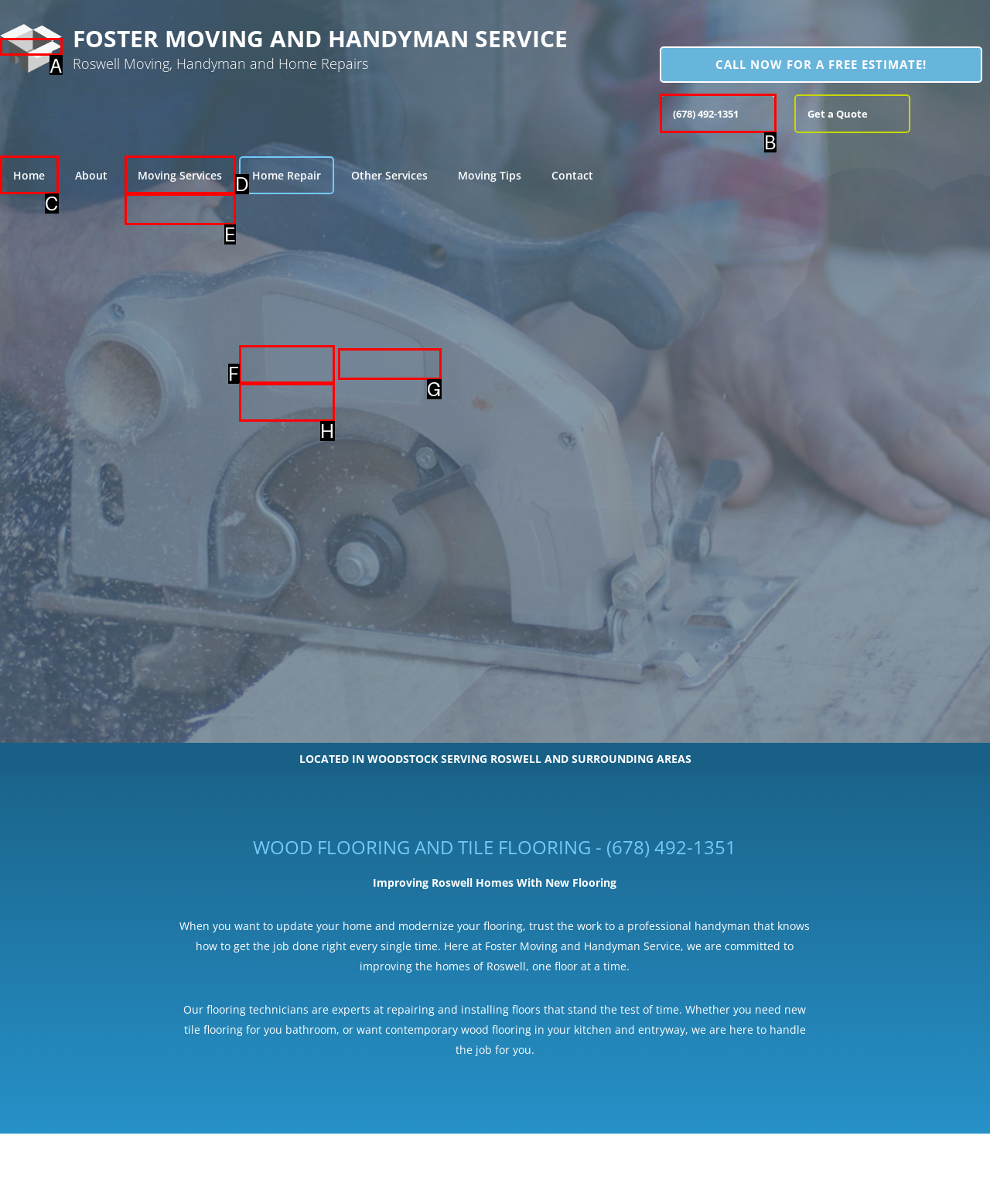Using the provided description: Long Distance Moving, select the HTML element that corresponds to it. Indicate your choice with the option's letter.

E